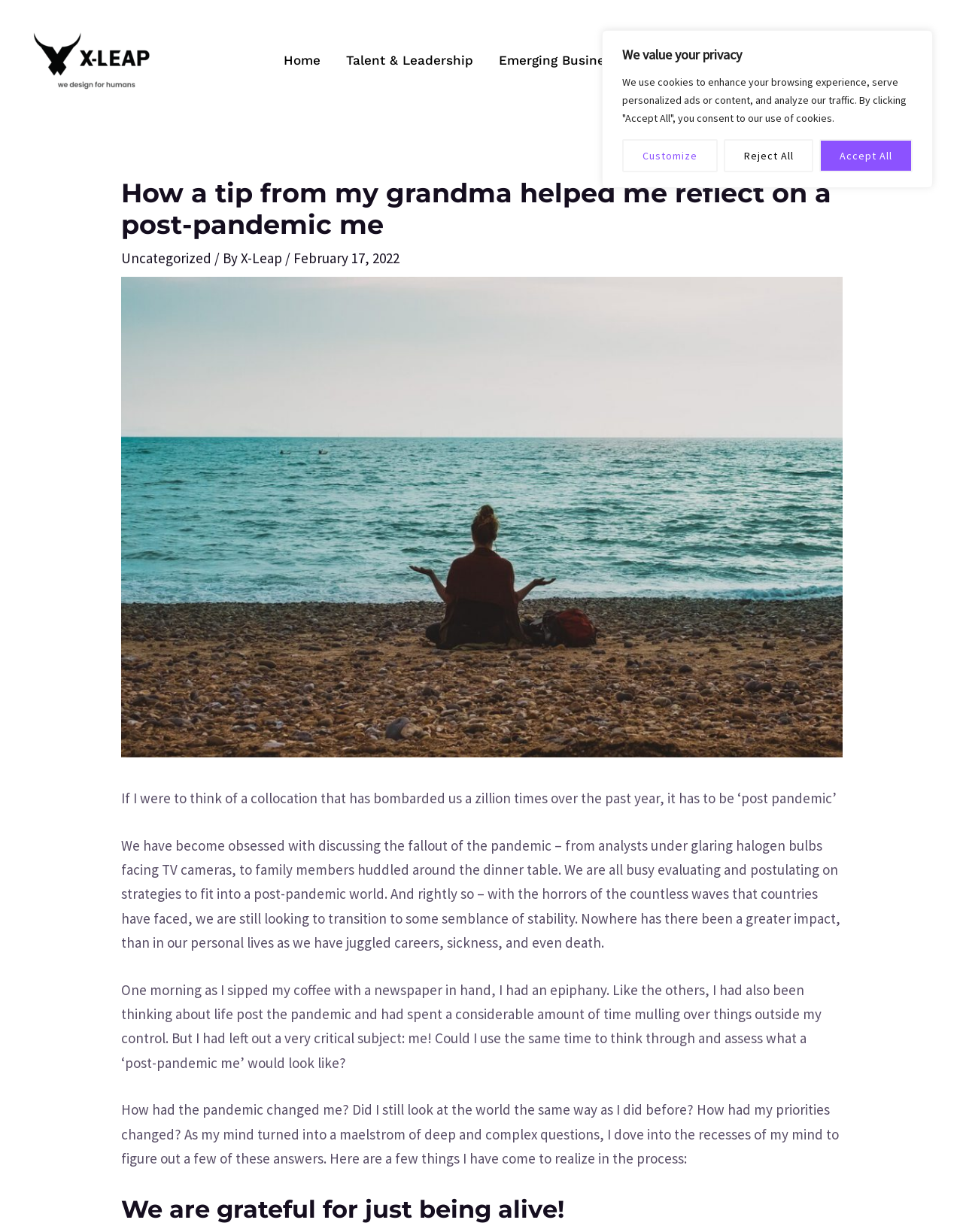Kindly respond to the following question with a single word or a brief phrase: 
What is the author of the article?

Aneri